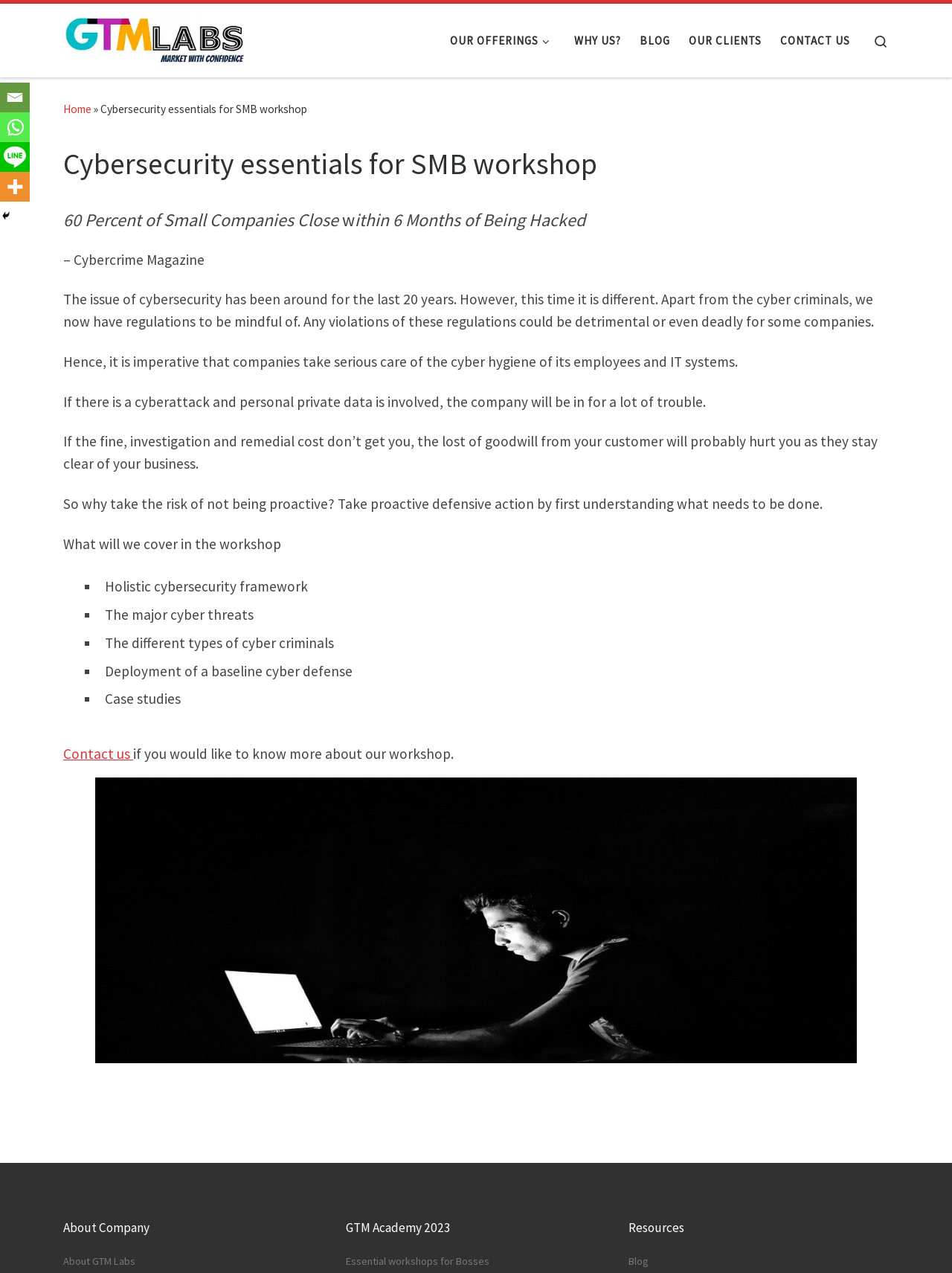Locate the primary headline on the webpage and provide its text.

Cybersecurity essentials for SMB workshop